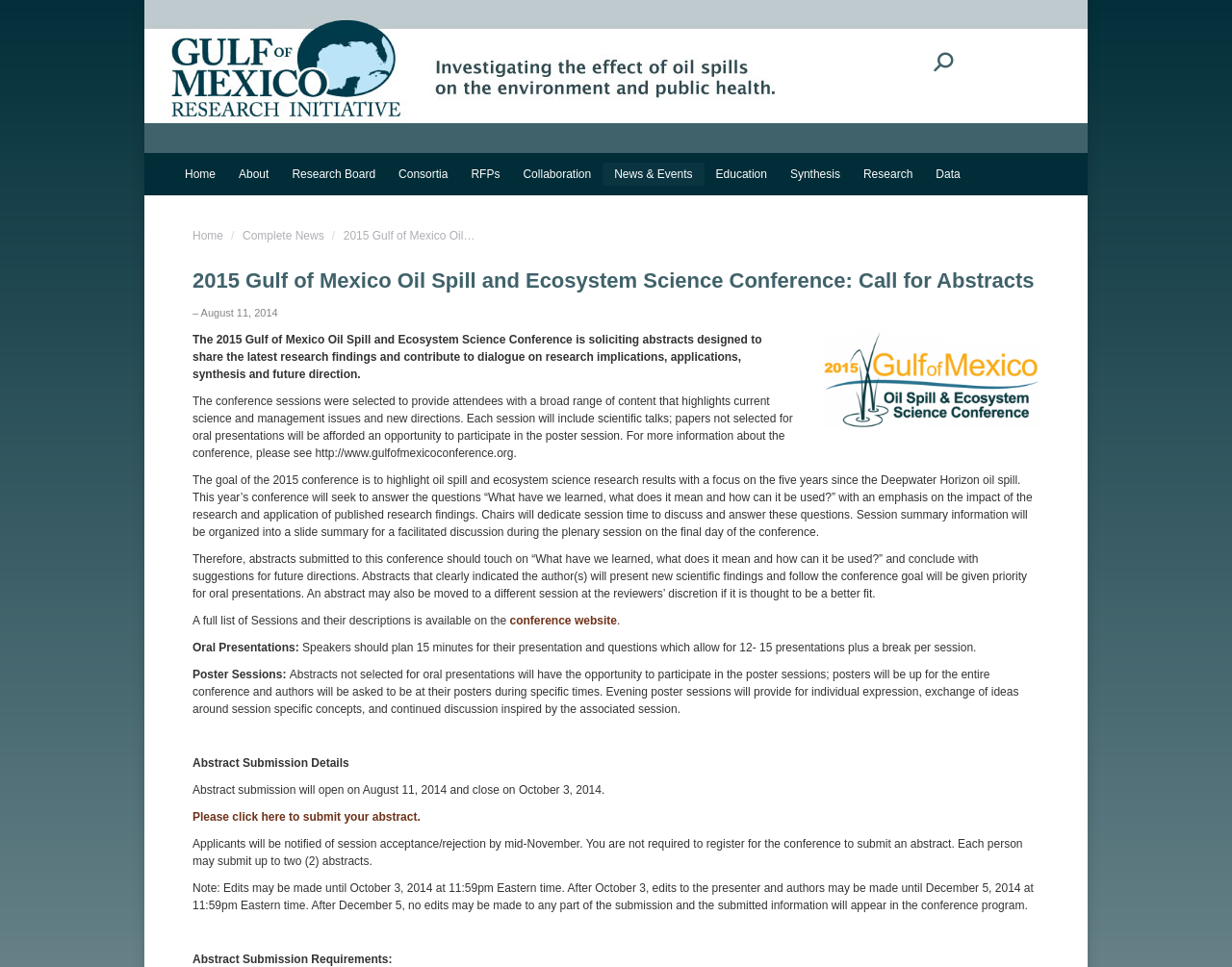Pinpoint the bounding box coordinates of the clickable area needed to execute the instruction: "Enter your name". The coordinates should be specified as four float numbers between 0 and 1, i.e., [left, top, right, bottom].

None